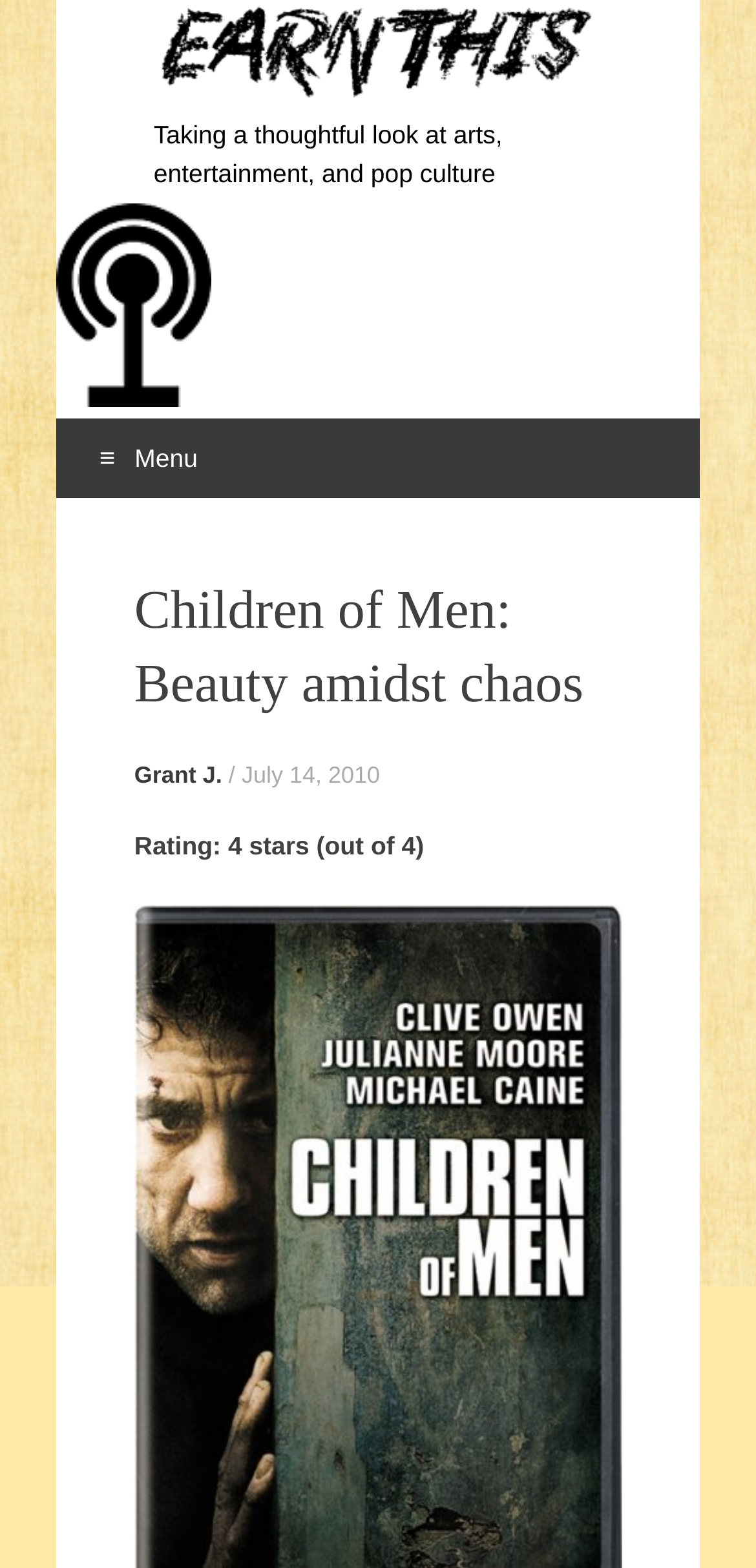From the element description: "Grant J.", extract the bounding box coordinates of the UI element. The coordinates should be expressed as four float numbers between 0 and 1, in the order [left, top, right, bottom].

[0.178, 0.485, 0.294, 0.502]